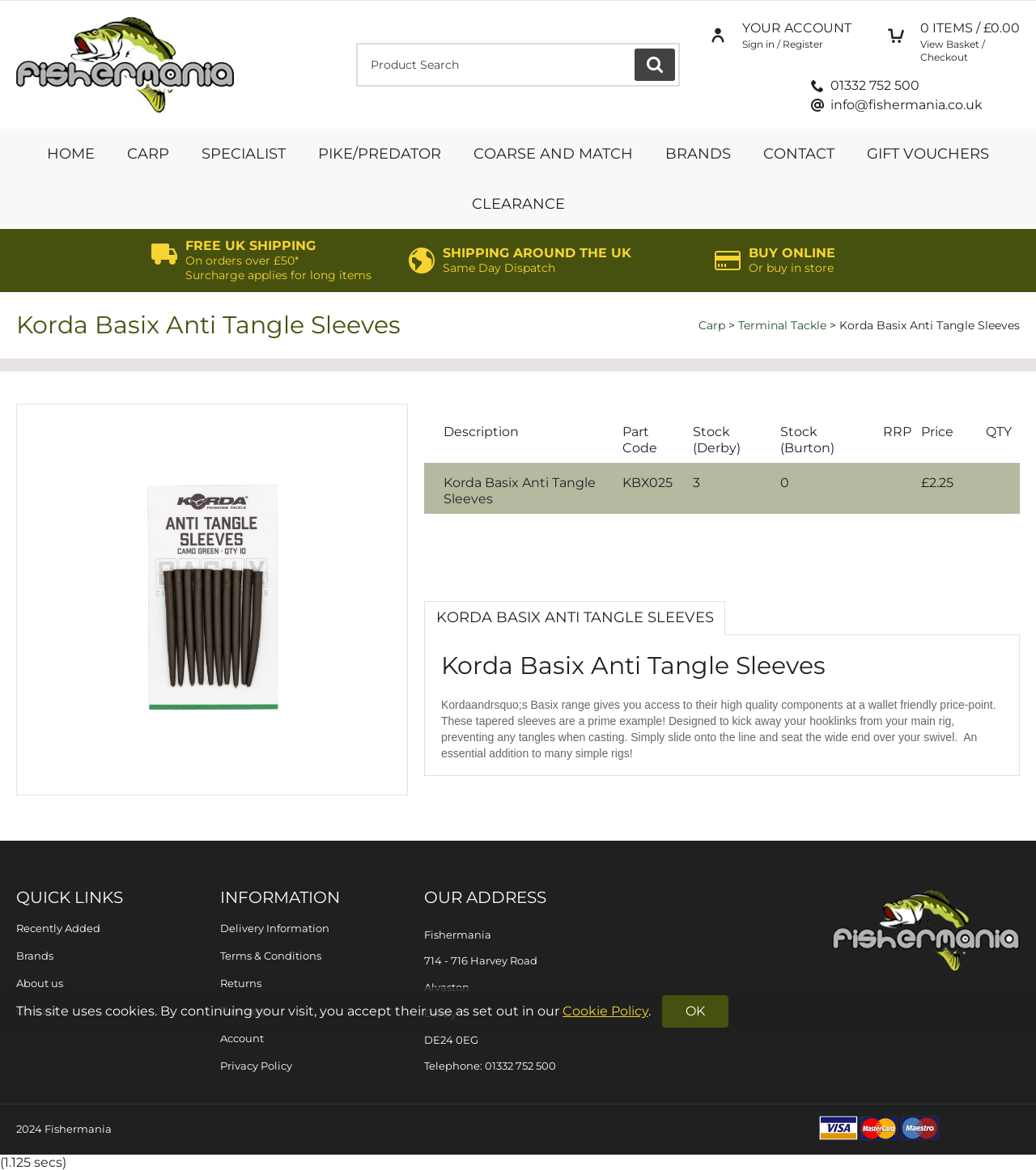Carefully examine the image and provide an in-depth answer to the question: What is the purpose of the product?

The purpose of the product can be found in the product description, which states that the product is designed to kick away hooklinks from the main rig, preventing any tangles when casting.